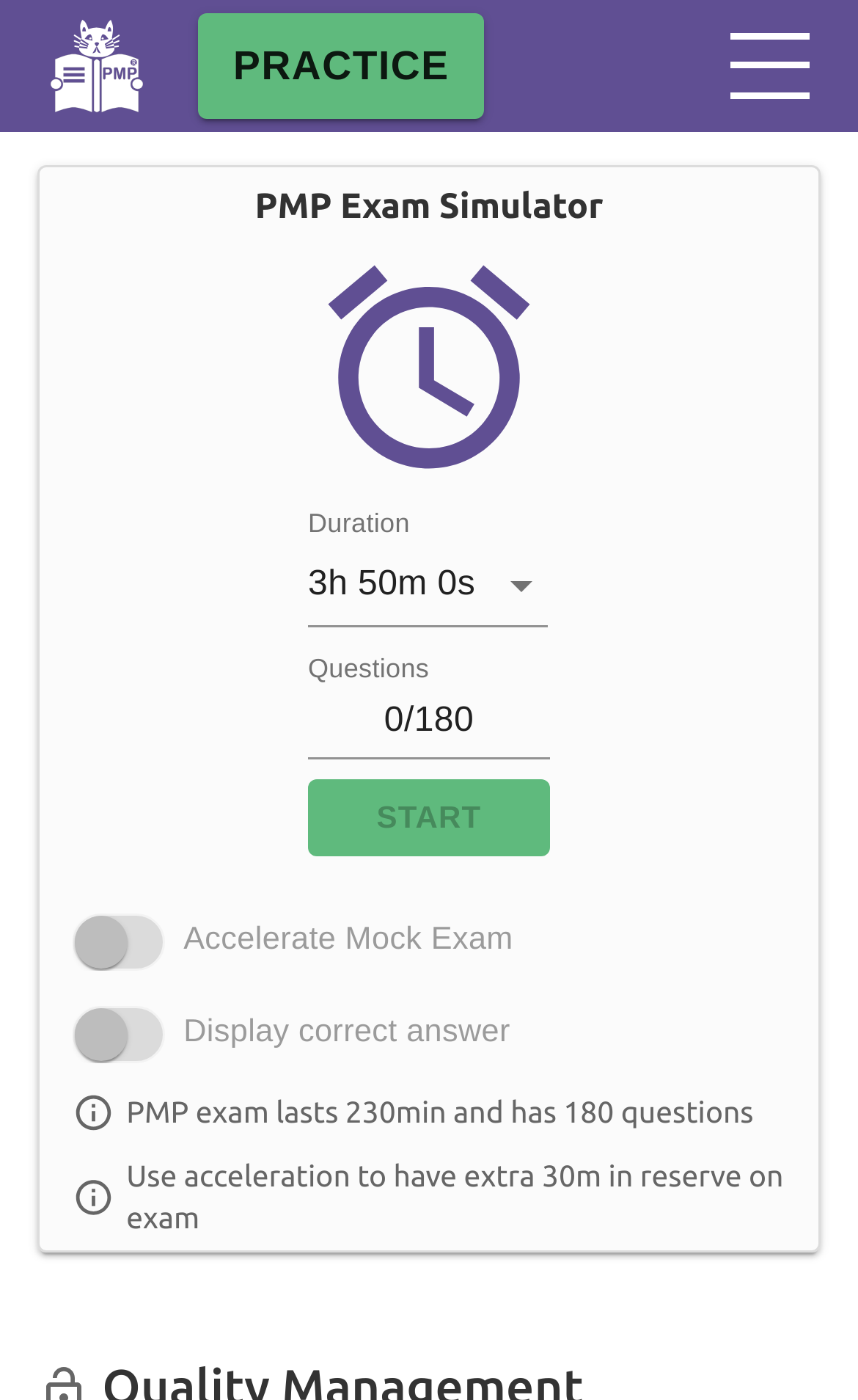Extract the main title from the webpage.

PMP Exam Simulator